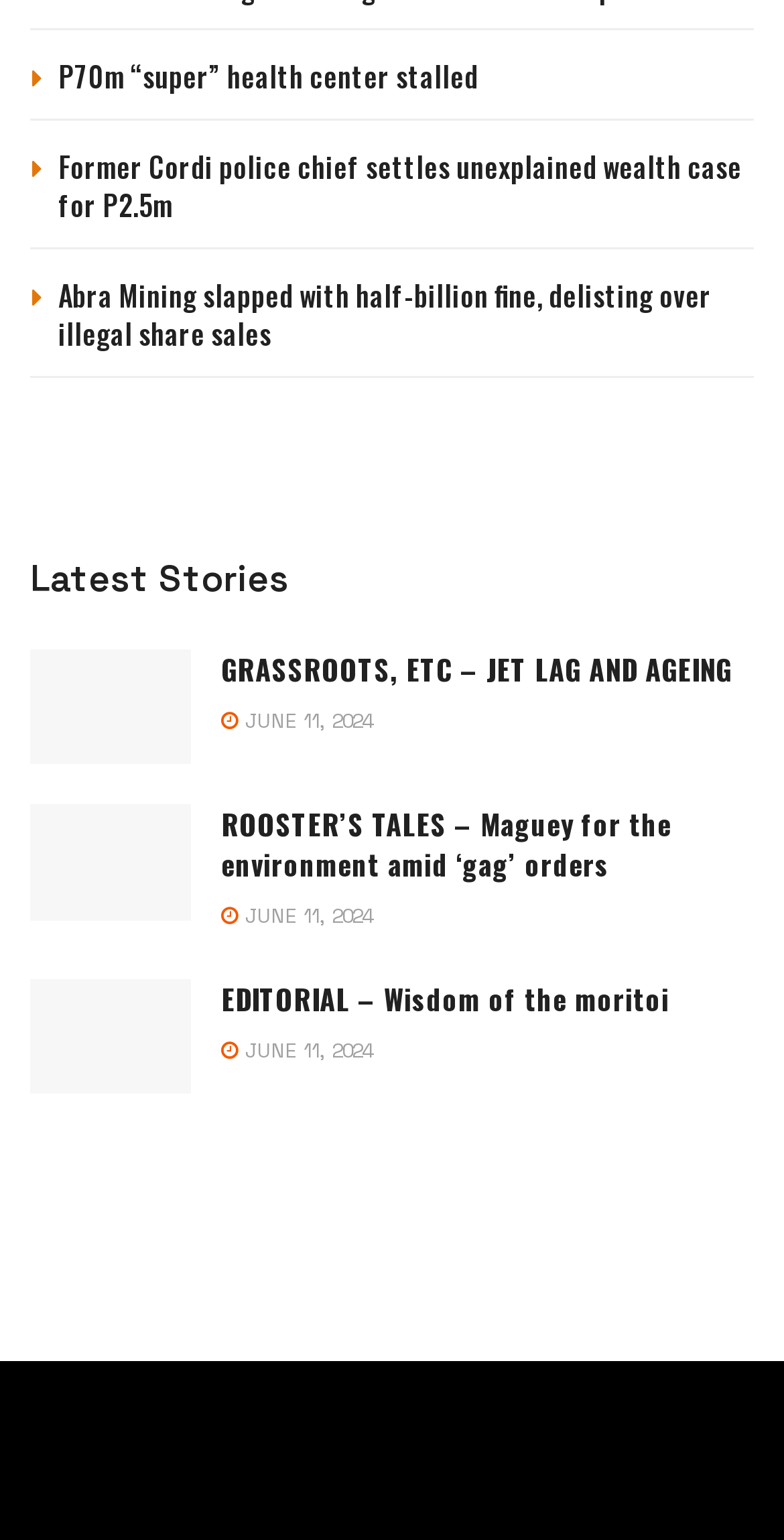Identify the coordinates of the bounding box for the element that must be clicked to accomplish the instruction: "View the latest stories".

[0.038, 0.357, 0.369, 0.396]